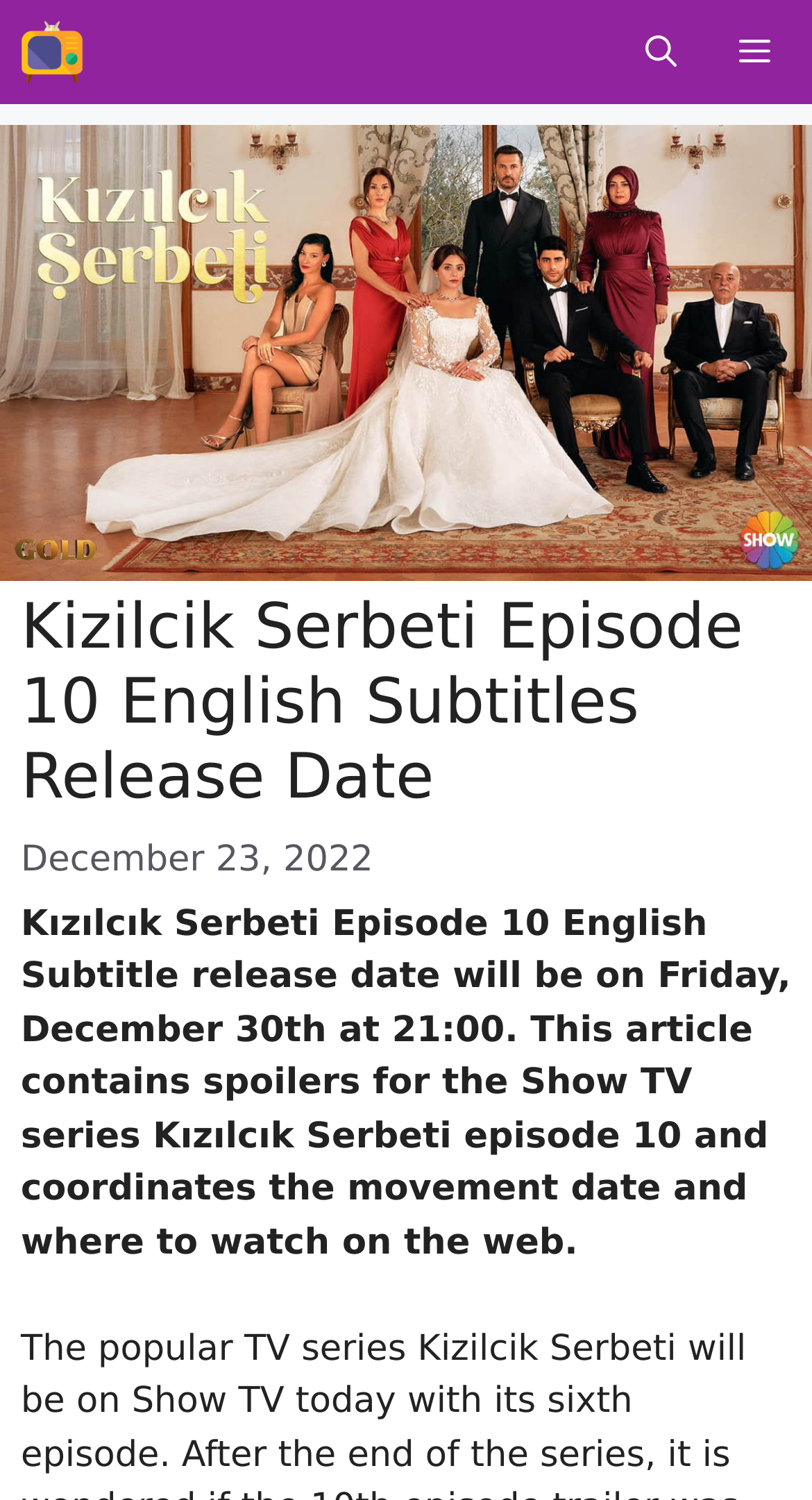What is the release date of Kızılcık Serbeti Episode 10?
Craft a detailed and extensive response to the question.

I found the release date by reading the text on the webpage, which states 'Kızılcık Serbeti Episode 10 English Subtitle release date will be on Friday, December 30th at 21:00.'